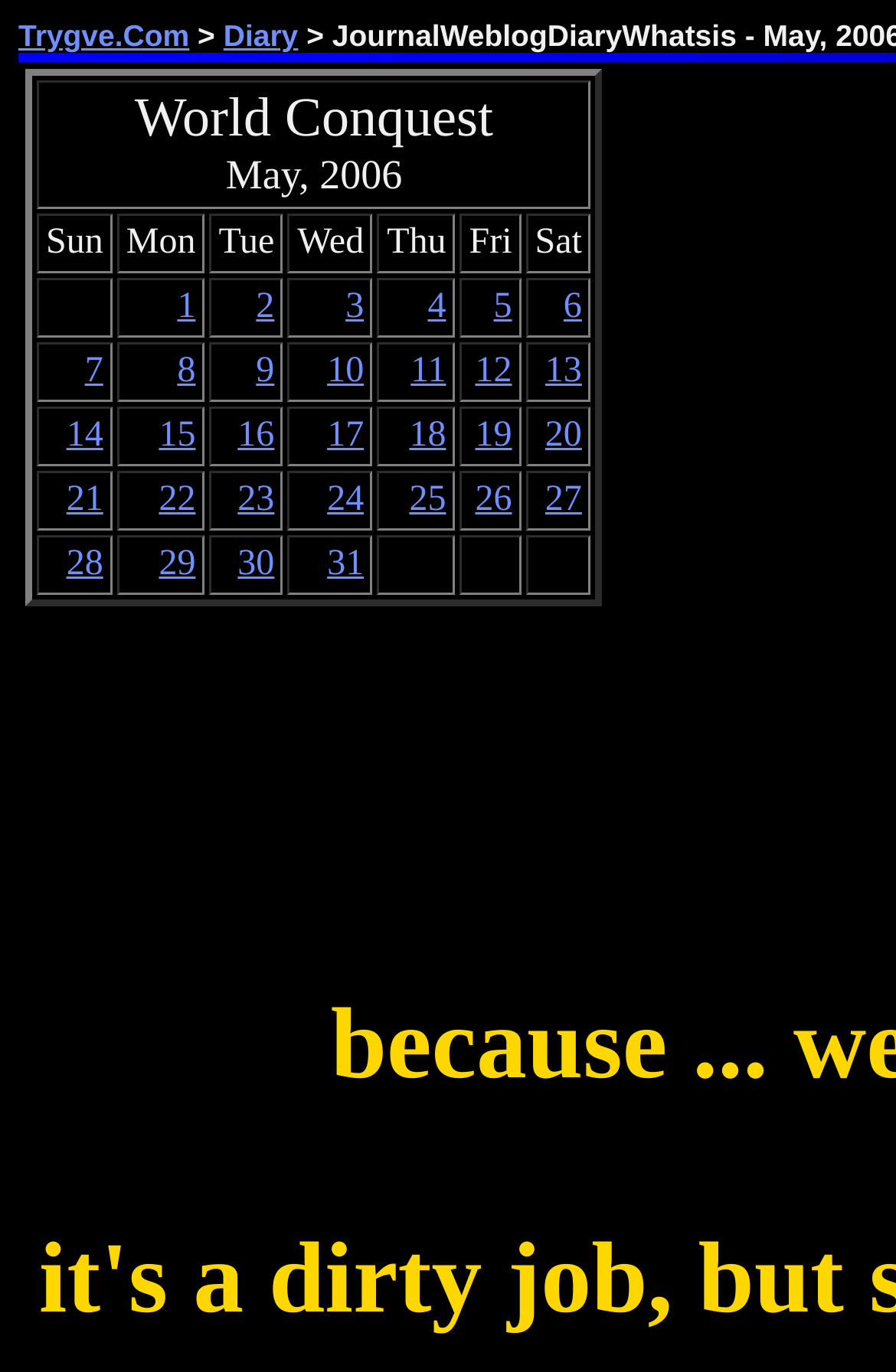Locate the bounding box coordinates of the area to click to fulfill this instruction: "check 15". The bounding box should be presented as four float numbers between 0 and 1, in the order [left, top, right, bottom].

[0.177, 0.303, 0.218, 0.331]